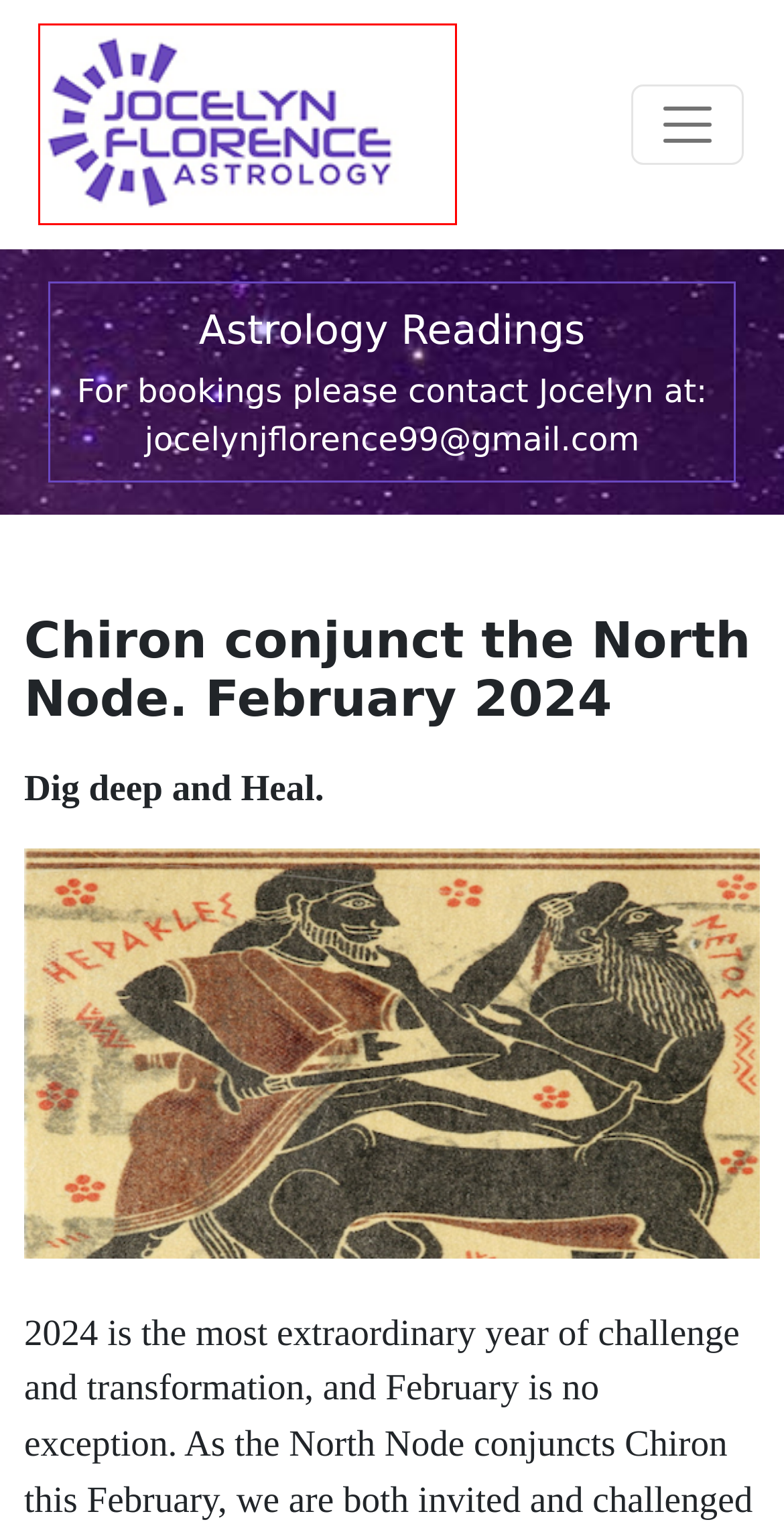Given a screenshot of a webpage with a red rectangle bounding box around a UI element, select the best matching webpage description for the new webpage that appears after clicking the highlighted element. The candidate descriptions are:
A. March to May 2024 – Jocelyn Florence Astrologer
B. Astrology Reading SPECIAL OFFER – Jocelyn Florence Astrologer
C. SPECIAL OFFER – Jocelyn Florence Astrologer
D. Pluto into Aquarius 21 Jan 2024 – Jocelyn Florence Astrologer
E. Jocelyn Florence Astrologer
F. New Moon in Taurus 13th November 2023 – Jocelyn Florence Astrologer
G. Full Moon In Aries 29th September 2023 – Jocelyn Florence Astrologer
H. New Moon Eclipse 14/10/23 – Jocelyn Florence Astrologer

E